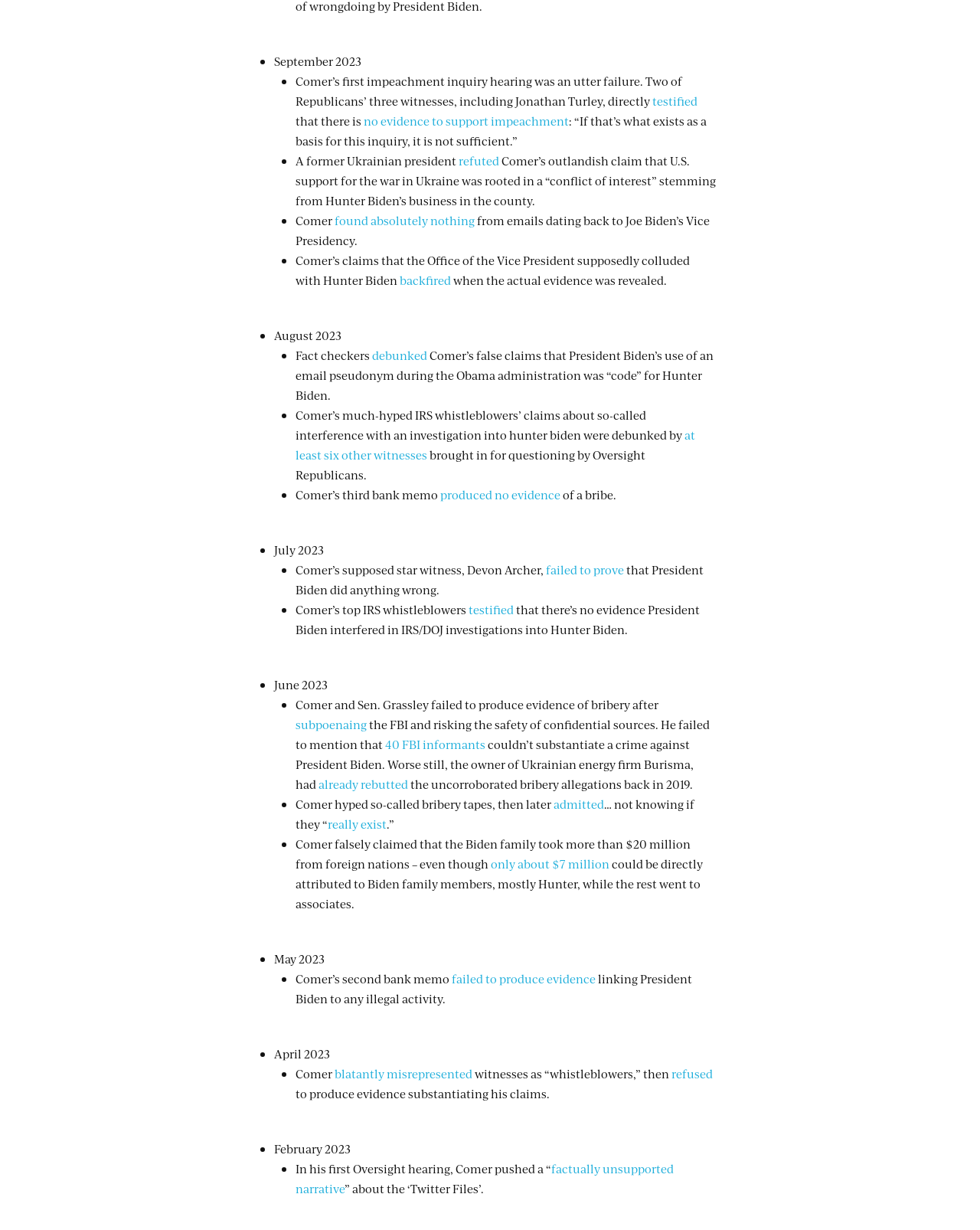What is the topic of the webpage?
Using the image as a reference, answer the question with a short word or phrase.

Comer's impeachment inquiry